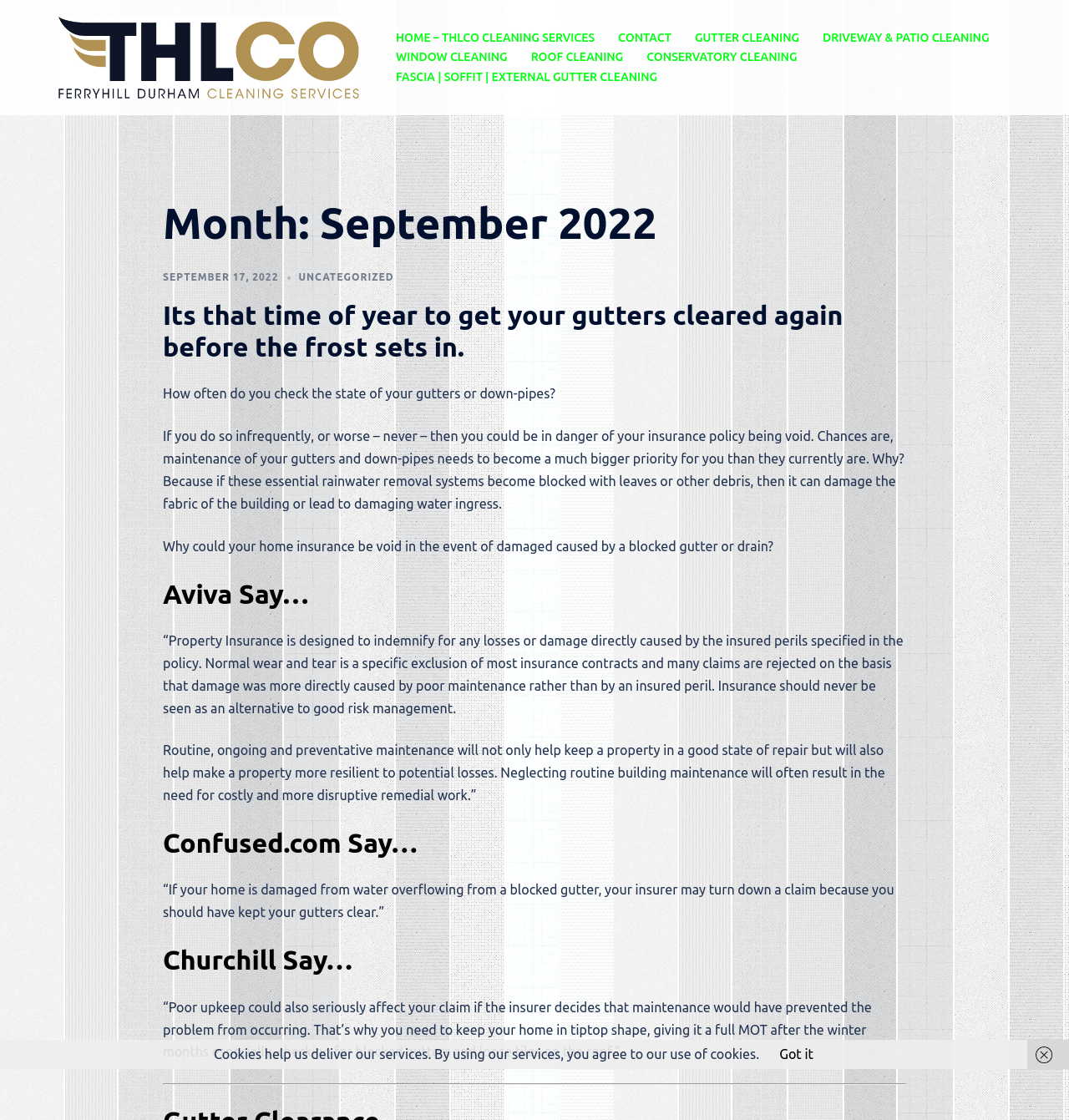Determine the coordinates of the bounding box that should be clicked to complete the instruction: "Click on GUTTER CLEANING". The coordinates should be represented by four float numbers between 0 and 1: [left, top, right, bottom].

[0.65, 0.025, 0.748, 0.043]